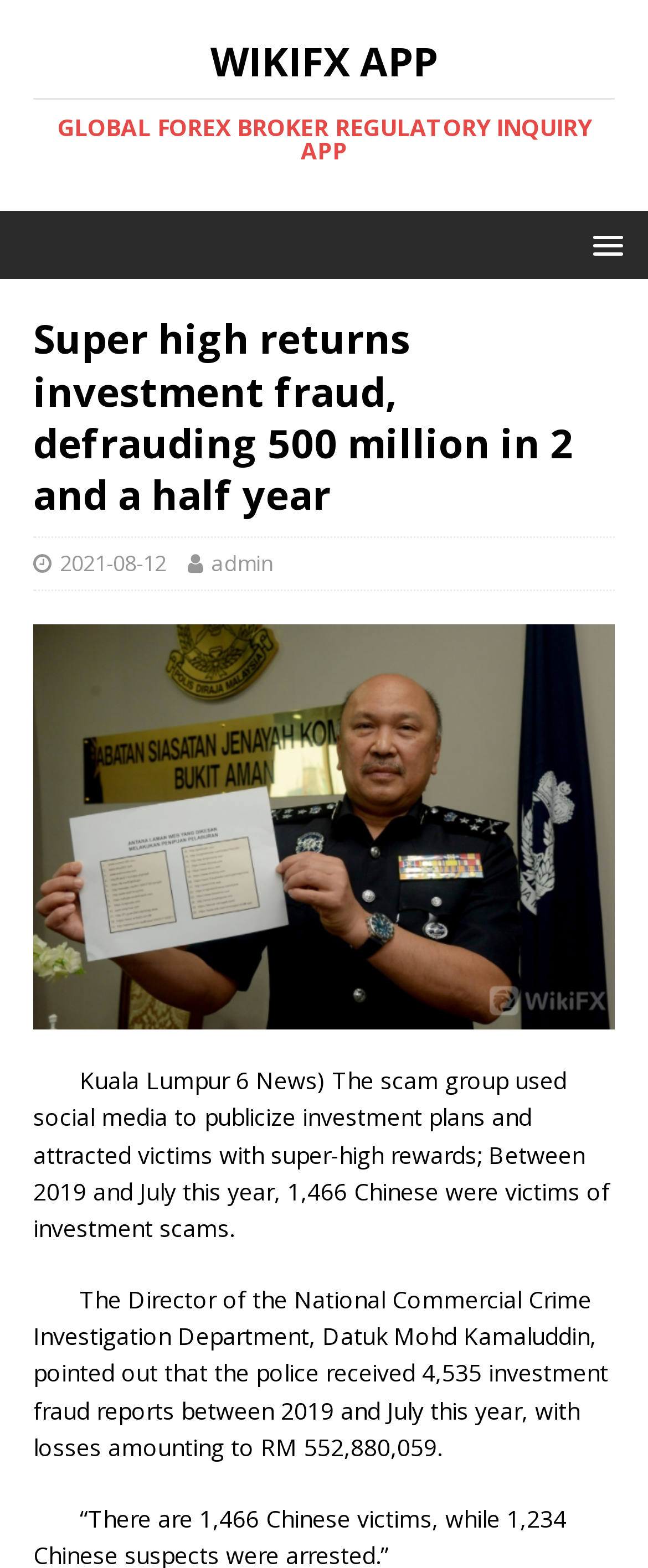Locate the bounding box of the user interface element based on this description: "MENU".

[0.872, 0.14, 0.987, 0.171]